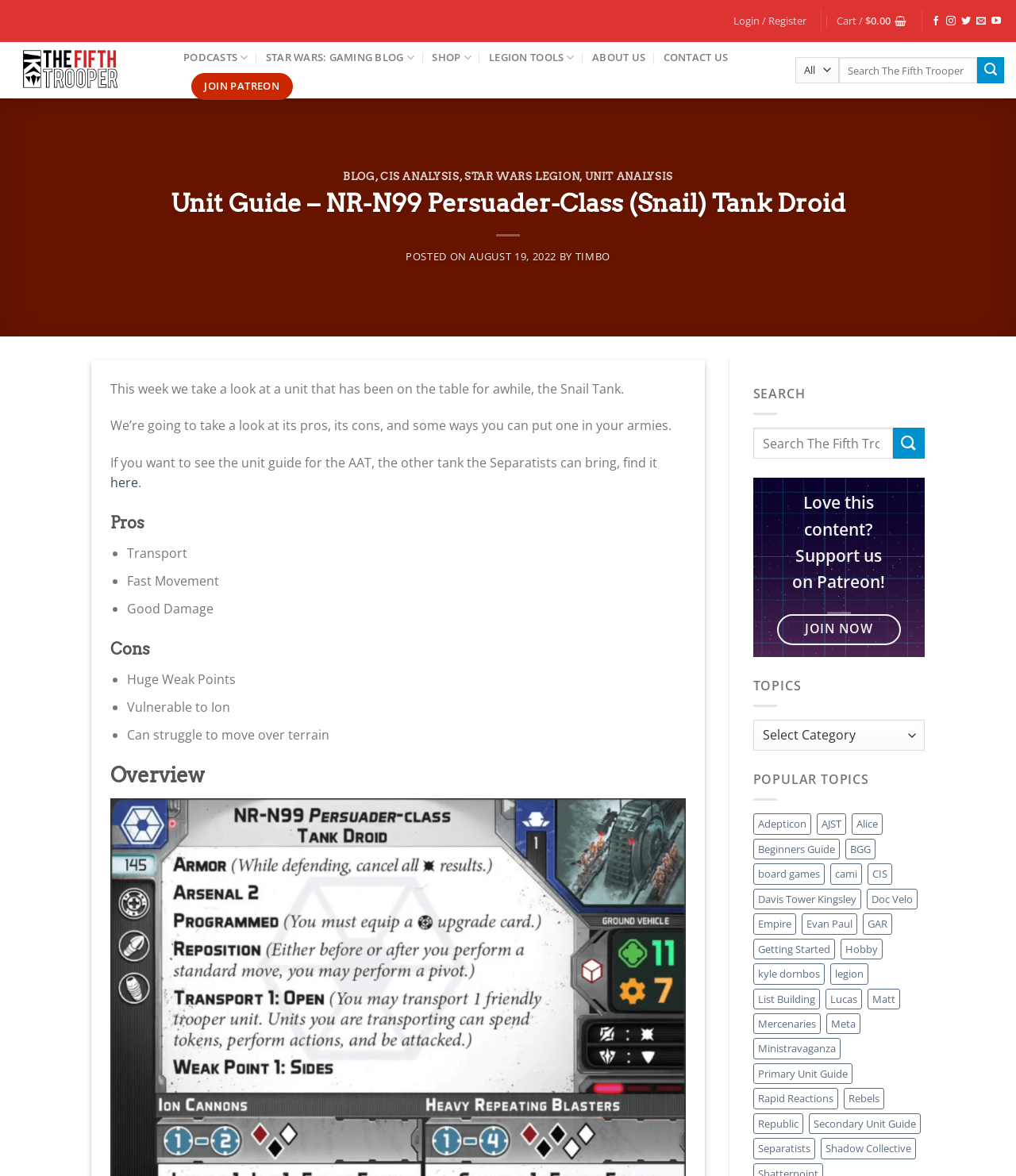Please answer the following question using a single word or phrase: What are the pros of the Snail Tank?

Transport, Fast Movement, Good Damage